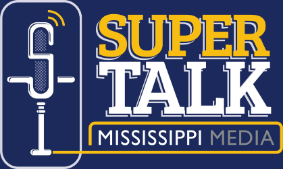Create a detailed narrative of what is happening in the image.

The image features the logo of "SuperTalk Mississippi Media," showcasing a dynamic design that blends traditional and modern elements. The logo prominently displays the name "SUPER TALK" in bold, uppercase letters, with "SUPER" highlighted in yellow and "TALK" in white against a deep blue background. A stylized microphone icon is incorporated into the design, symbolizing the media's focus on audio broadcasts and communication. Below the main text, "MISSISSIPPI MEDIA" is inscribed in smaller, white letters, indicating the organization's regional identity. This logo represents the media outlet's extensive coverage in news, politics, sports, and entertainment across Mississippi.